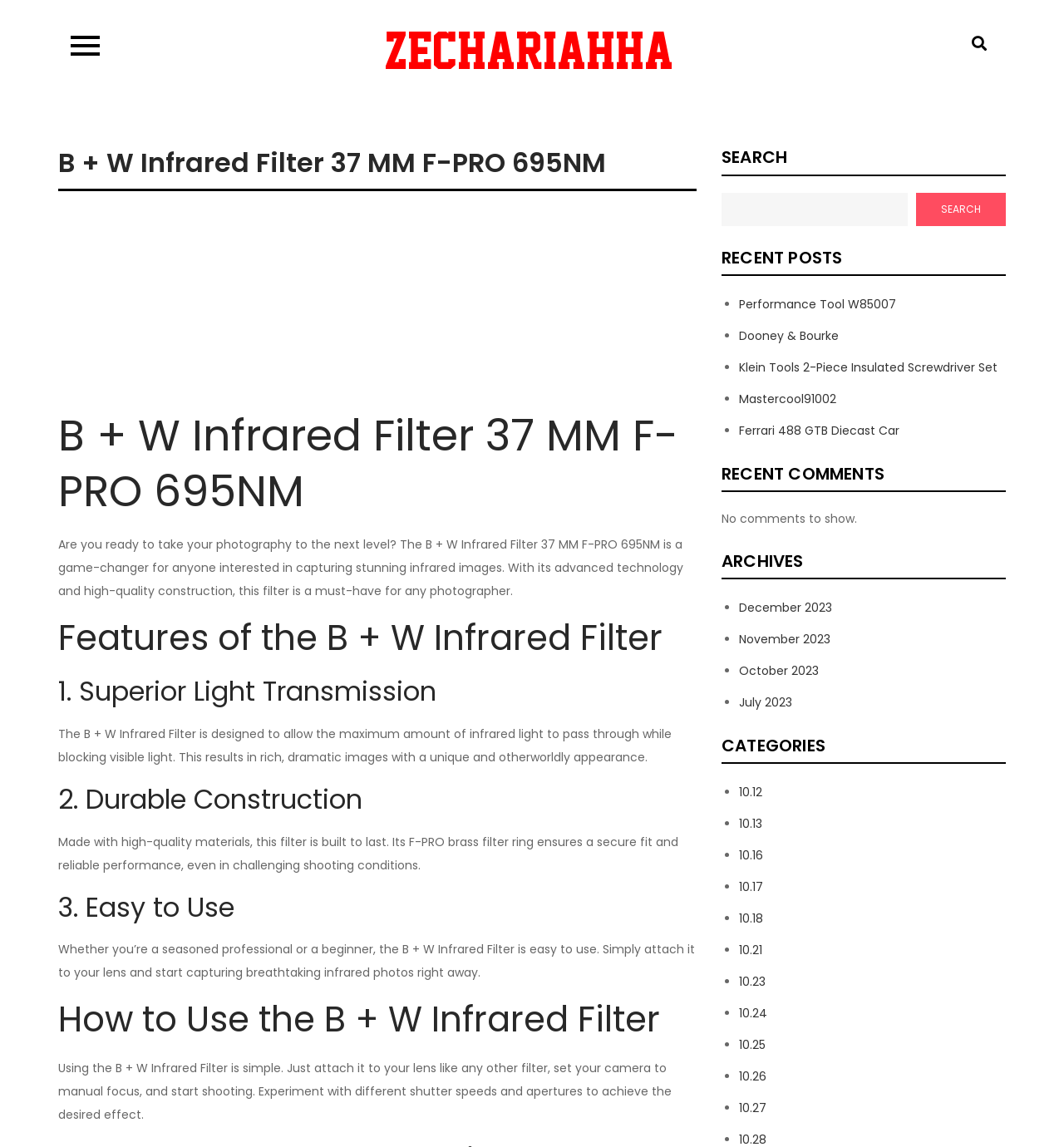Identify the bounding box coordinates for the element you need to click to achieve the following task: "Click the search button". The coordinates must be four float values ranging from 0 to 1, formatted as [left, top, right, bottom].

[0.678, 0.168, 0.945, 0.197]